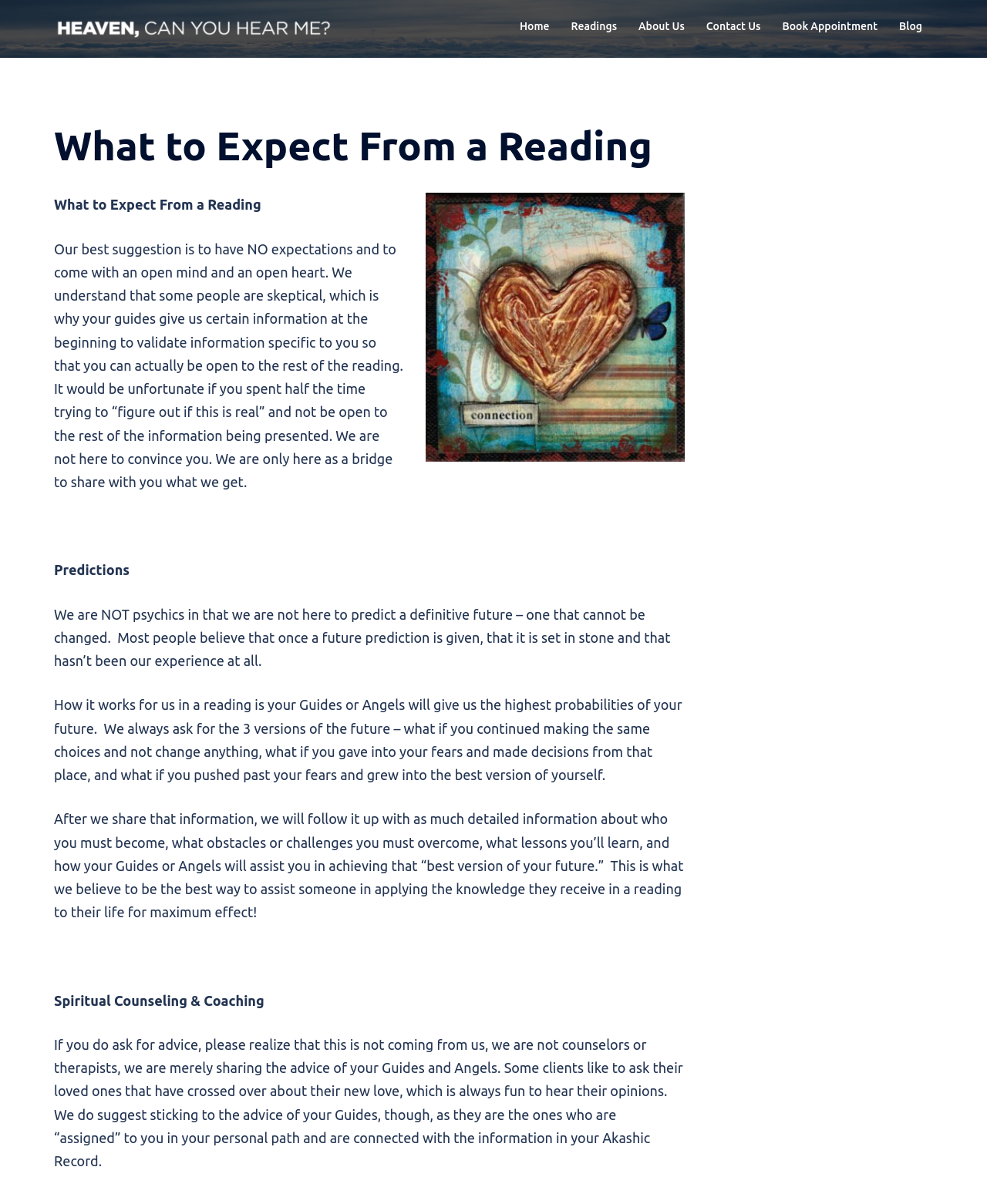What is the significance of the Akashic Record?
Use the image to give a comprehensive and detailed response to the question.

According to the webpage, the Akashic Record is connected to an individual's personal path, and the guides or angels assigned to that person have access to the information in the record, which is used to provide guidance and advice during a reading.